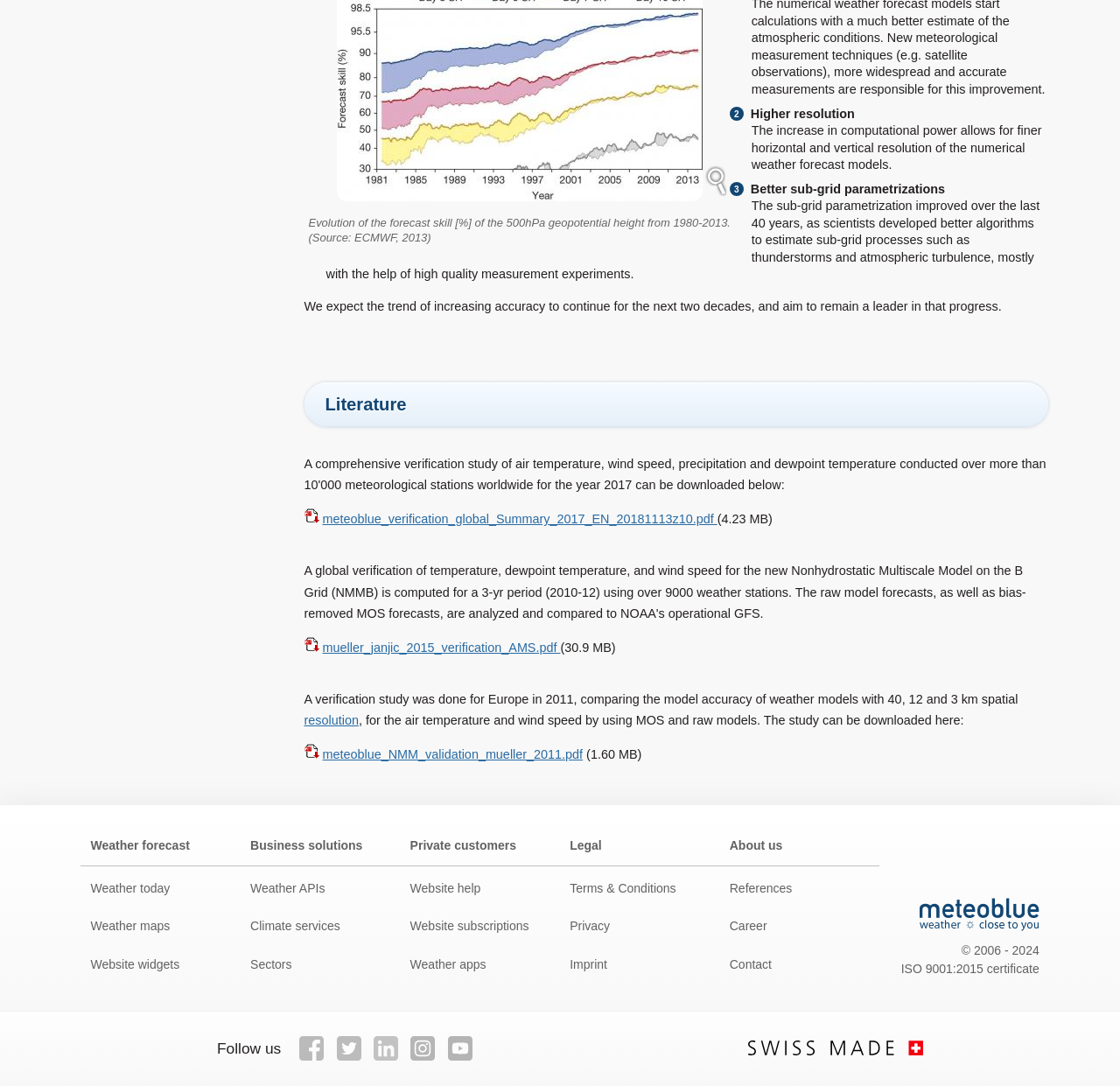Please specify the bounding box coordinates of the element that should be clicked to execute the given instruction: 'Click on the 'Literature' heading'. Ensure the coordinates are four float numbers between 0 and 1, expressed as [left, top, right, bottom].

[0.271, 0.352, 0.936, 0.393]